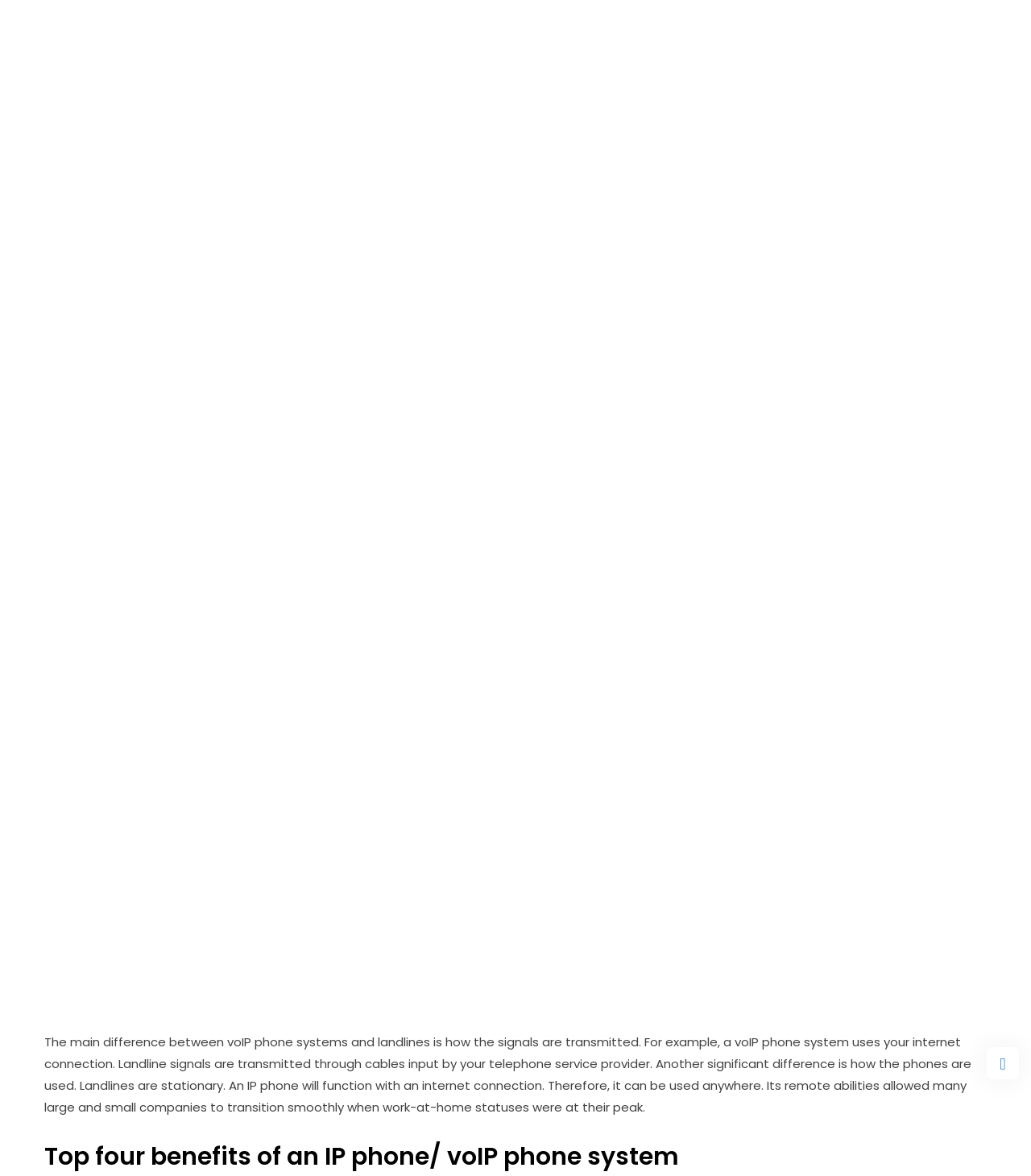Offer an extensive depiction of the webpage and its key elements.

The webpage is about comparing IP phones with landlines, specifically discussing their differences and benefits. At the top left corner, there is a logo of the website "Priority Networks" with a link to the homepage. Next to the logo, there are contact information and a link to submit a ticket. 

Below the logo, there is a navigation menu with links to "Home", "Services", "About", "Blog", "Testimonials", and "Contact us". 

On the right side of the navigation menu, there is a small image of the Canadian flag. 

The main content of the webpage starts with a heading "Are IP phones better than landlines?" followed by a paragraph explaining what IP phones are and how they work. 

Below this introduction, there is a section comparing IP phones with landlines, highlighting the differences in signal transmission and phone usage. 

The webpage then lists the top four benefits of using an IP phone or voIP phone system.